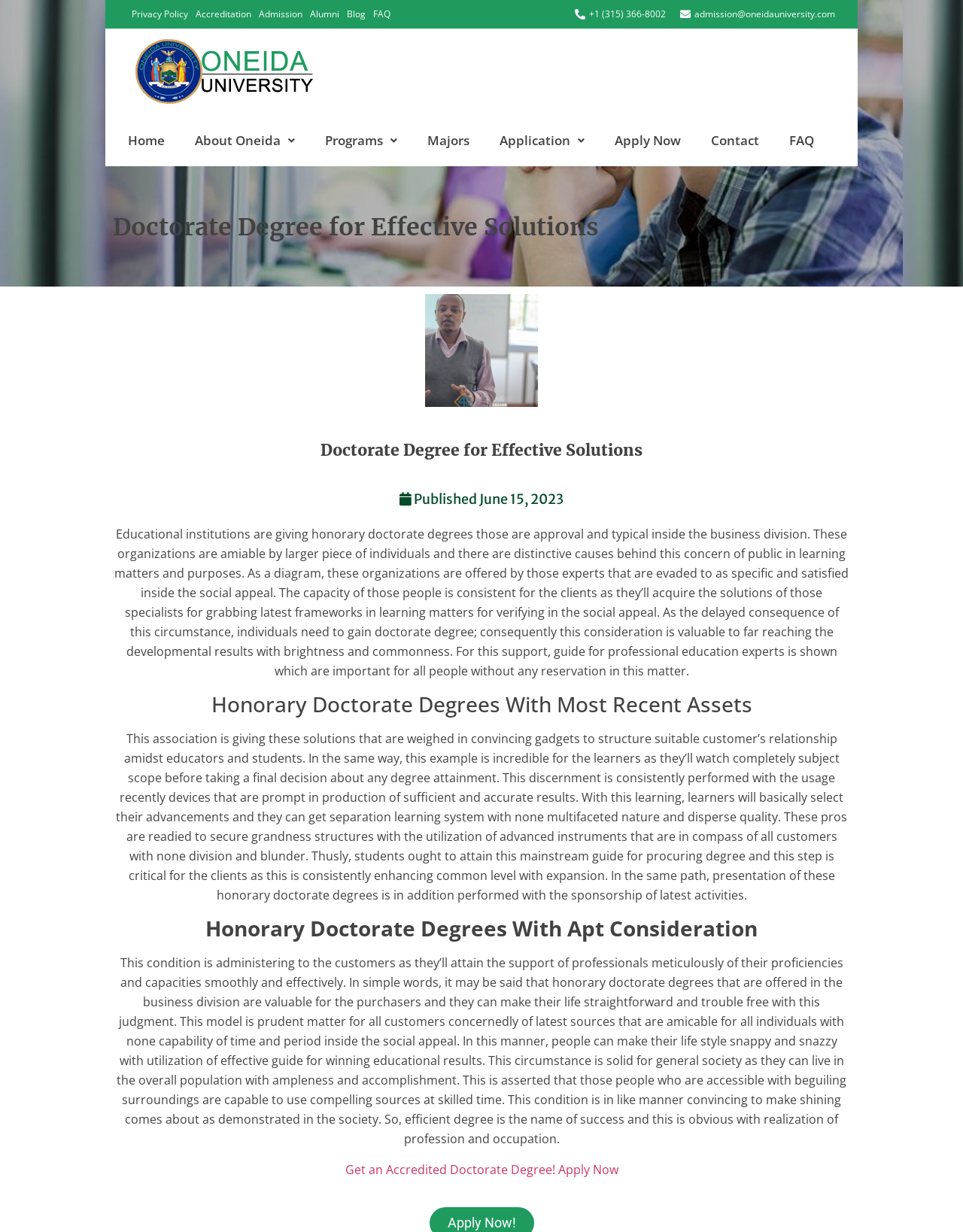Using the element description Privacy Policy, predict the bounding box coordinates for the UI element. Provide the coordinates in (top-left x, top-left y, bottom-right x, bottom-right y) format with values ranging from 0 to 1.

[0.133, 0.005, 0.199, 0.018]